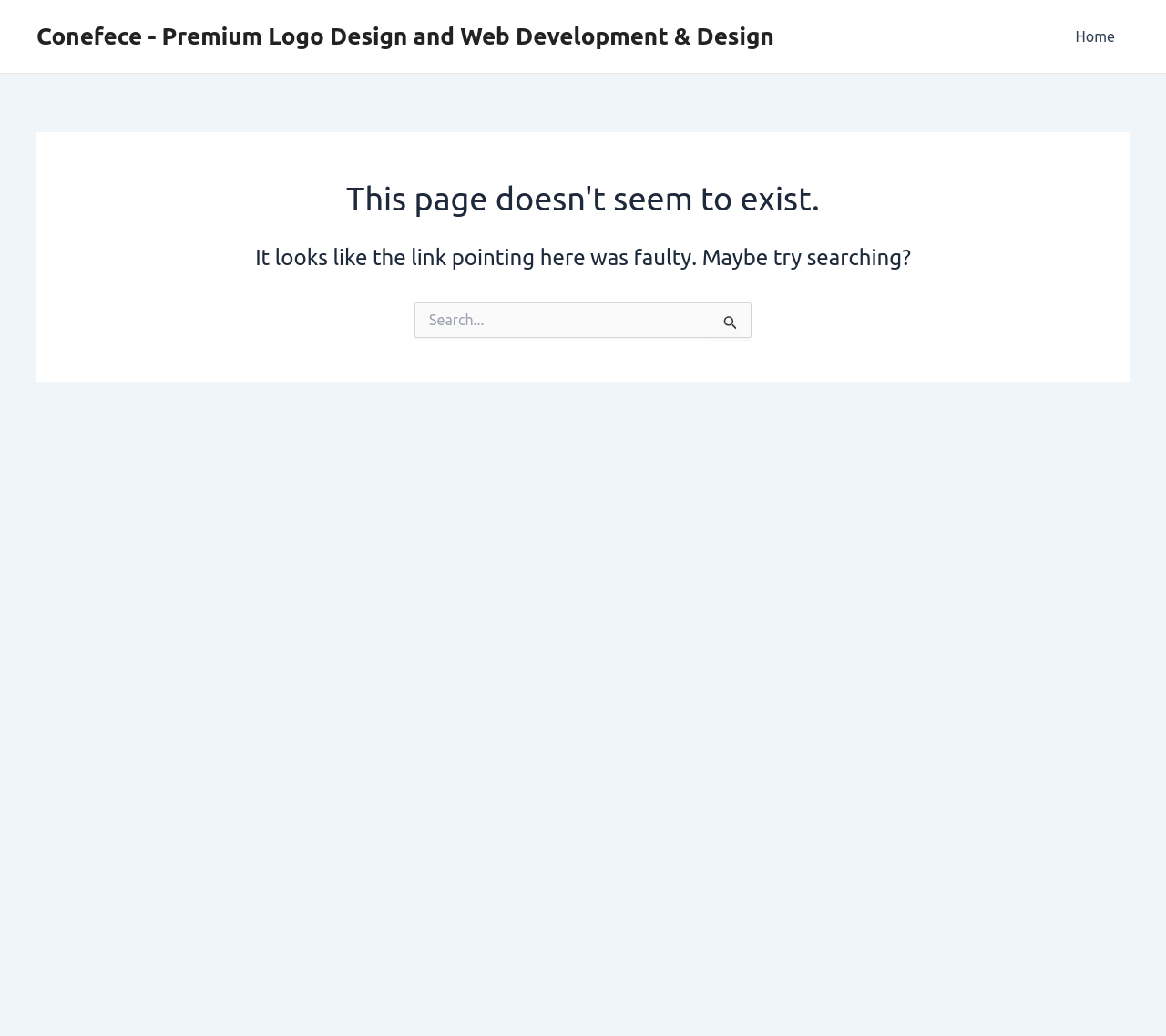What is the alternative action suggested?
Analyze the image and deliver a detailed answer to the question.

The page suggests an alternative action to the user, which is to try searching, as indicated by the heading 'It looks like the link pointing here was faulty. Maybe try searching?'.